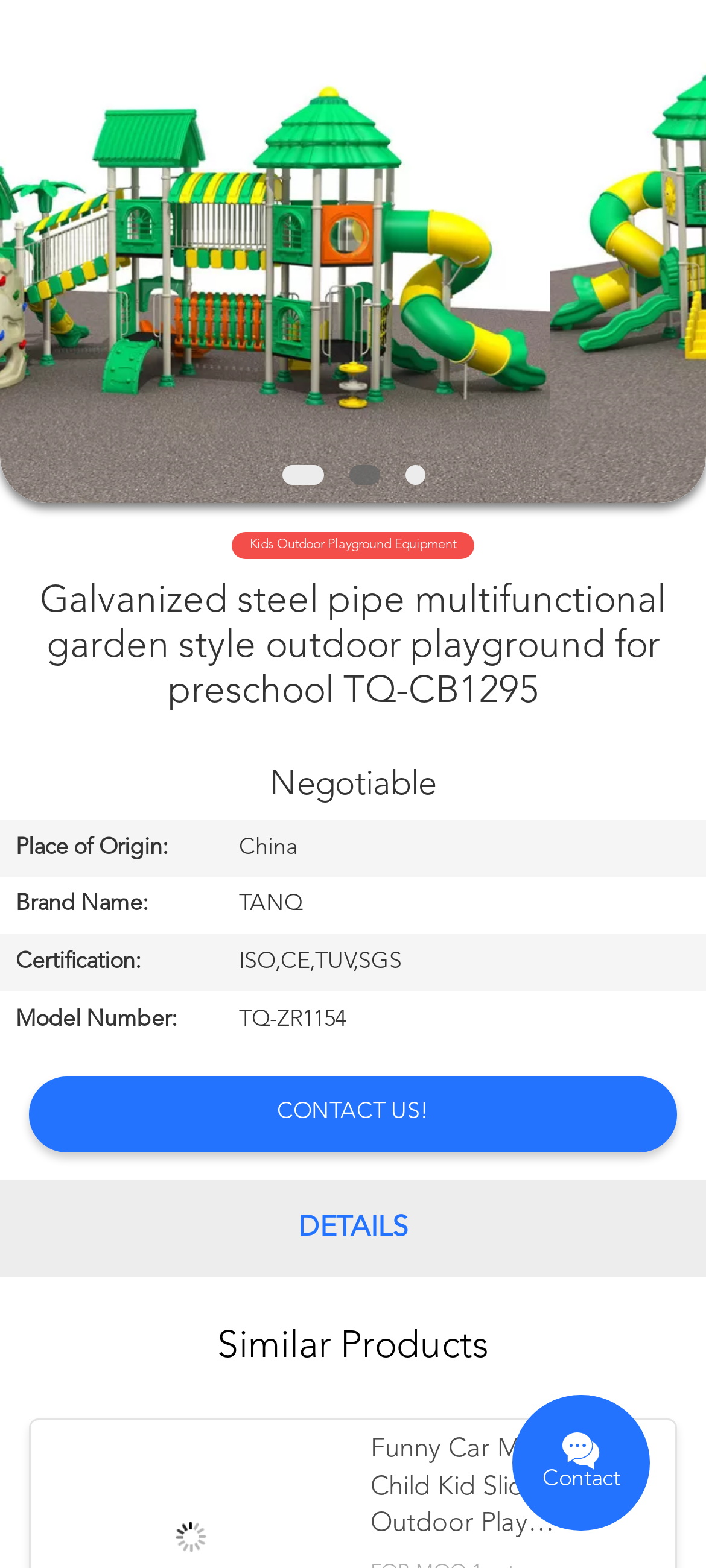How many similar products are shown on the page?
Give a one-word or short phrase answer based on the image.

1